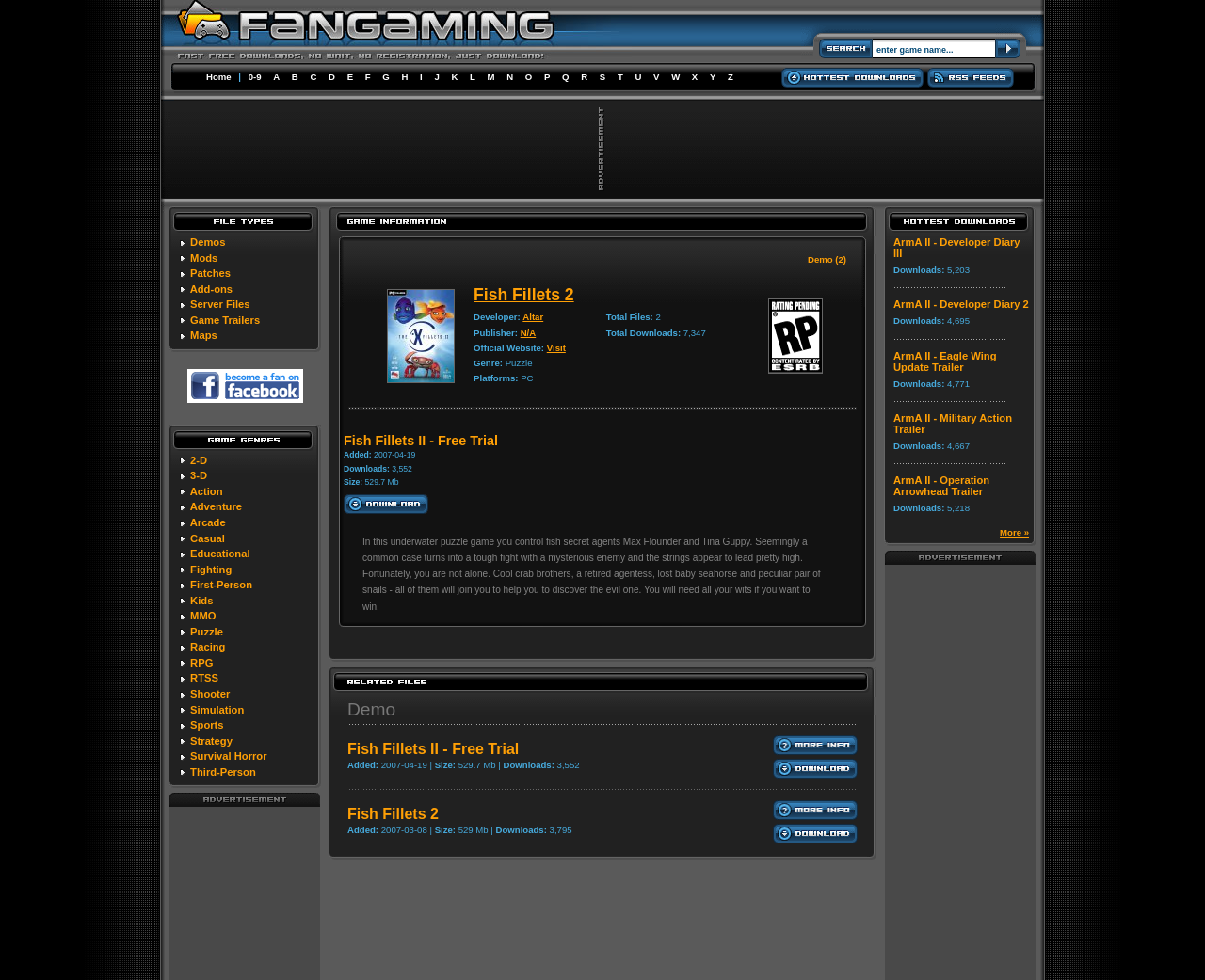Please provide a detailed answer to the question below based on the screenshot: 
What types of files are available for download?

In the middle section of the webpage, there is a table that lists different types of files that are available for download, including demos, mods, patches, add-ons, server files, game trailers, and maps.